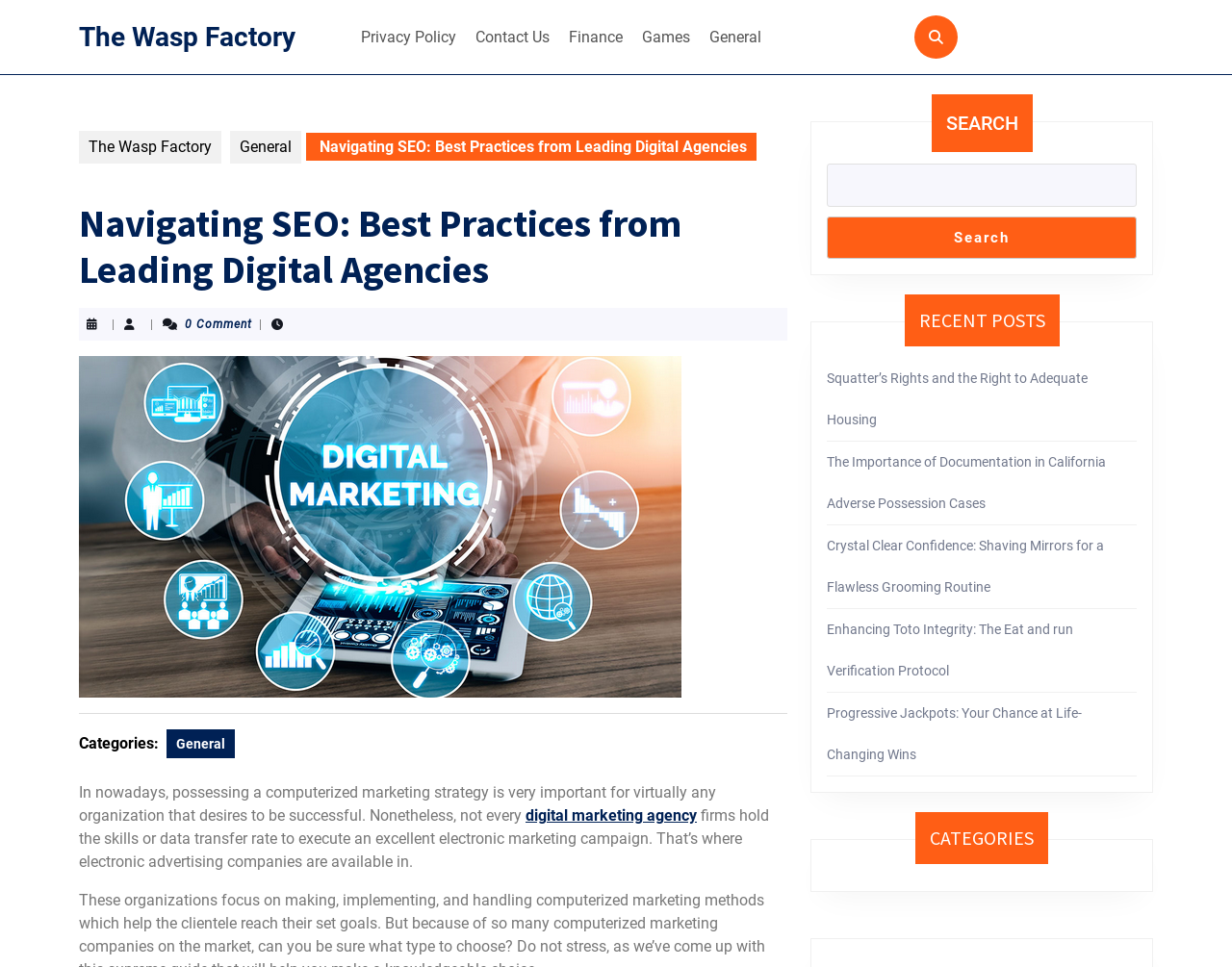Use a single word or phrase to answer the following:
What is the name of the website?

The Wasp Factory